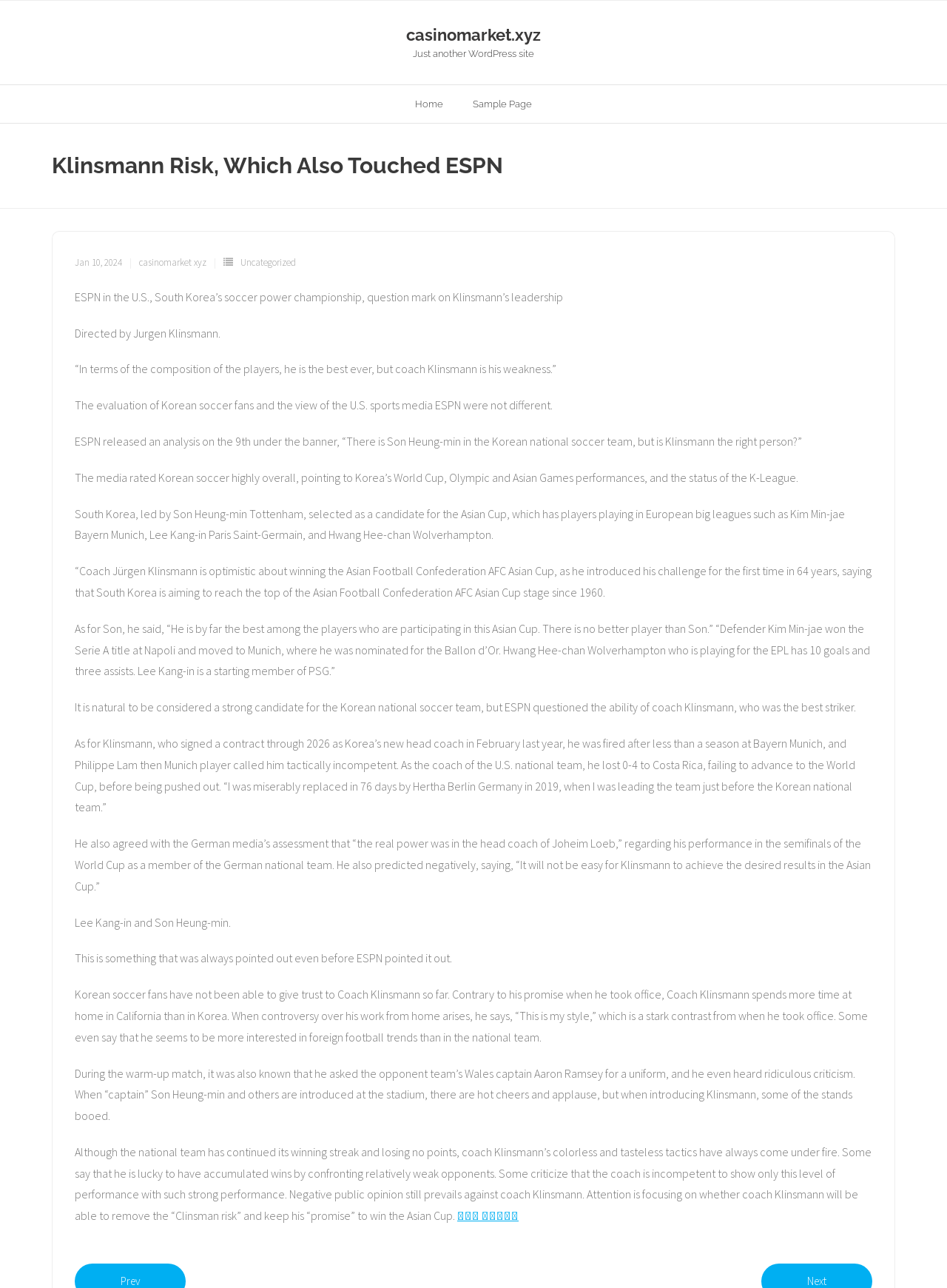What is the name of the sports media outlet mentioned in the article?
Please elaborate on the answer to the question with detailed information.

The article mentions ESPN as a sports media outlet that has questioned Klinsmann's ability to lead the South Korean national team to success.